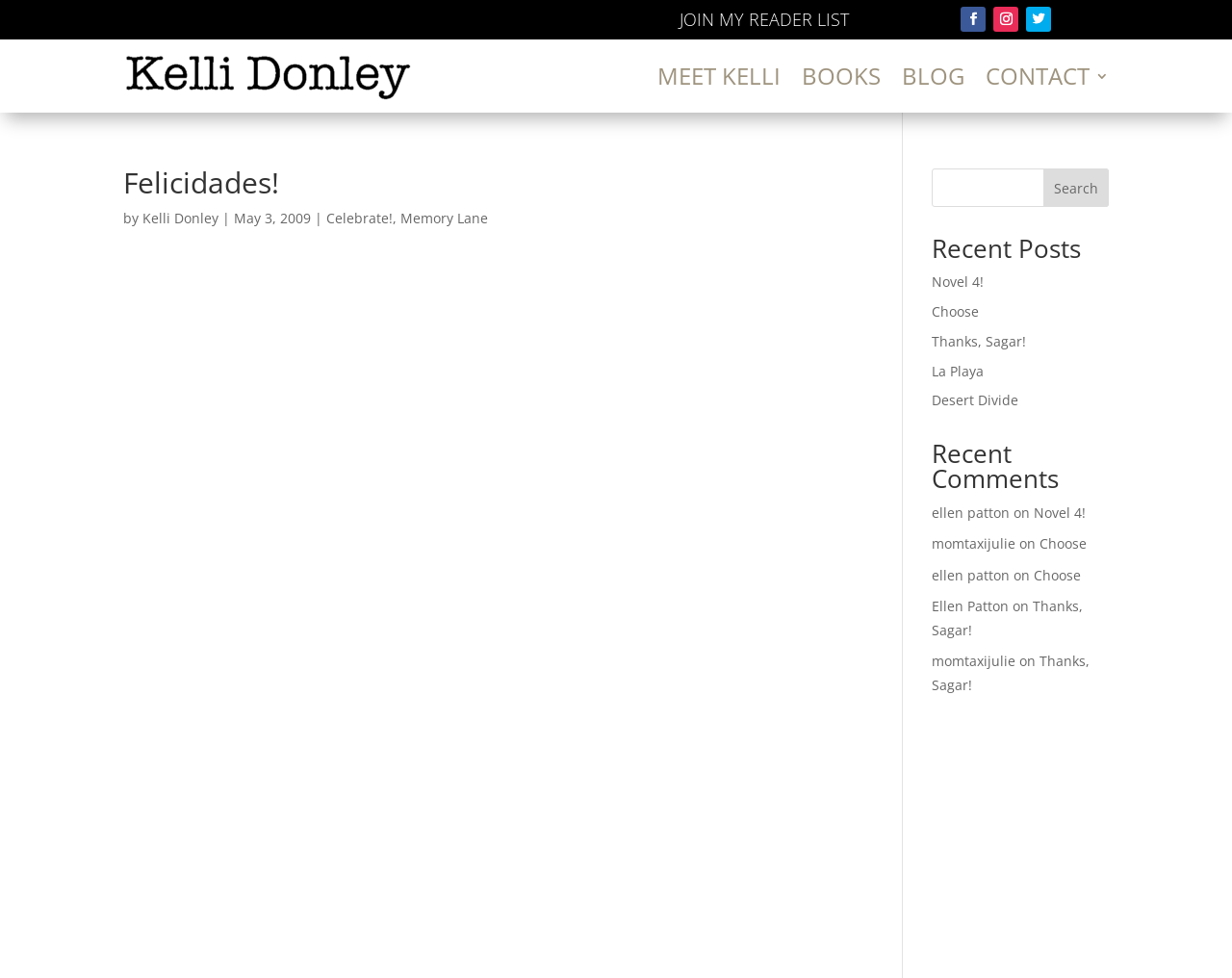Explain the contents of the webpage comprehensively.

This webpage is titled "Felicidades! - Author Kelli Donley" and has a birthday celebration theme. At the top, there is a prominent heading "Felicidades!" followed by the author's name "Kelli Donley" and the date "May 3, 2009". Below this, there are several links, including "Celebrate!", "Memory Lane", and others.

On the left side, there is a navigation menu with links to "MEET KELLI", "BOOKS", "BLOG", and "CONTACT 3". Above this menu, there is a "JOIN MY READER LIST" button and three social media icons.

In the main content area, there are two images, one of "chocolate cupcakes, angel foodcake, brats" and another of "Jackie's rice and spinach dish". Below these images, there are links to recent posts, including "Novel 4!", "Choose", "Thanks, Sagar!", and others.

On the right side, there is a search bar with a "Search" button. Below this, there are headings for "Recent Posts" and "Recent Comments". The recent comments section has several articles with links to comments from users, including "ellen patton", "momtaxijulie", and others.

Overall, this webpage appears to be a blog or author website with a focus on celebrating a birthday and sharing recent posts and comments.